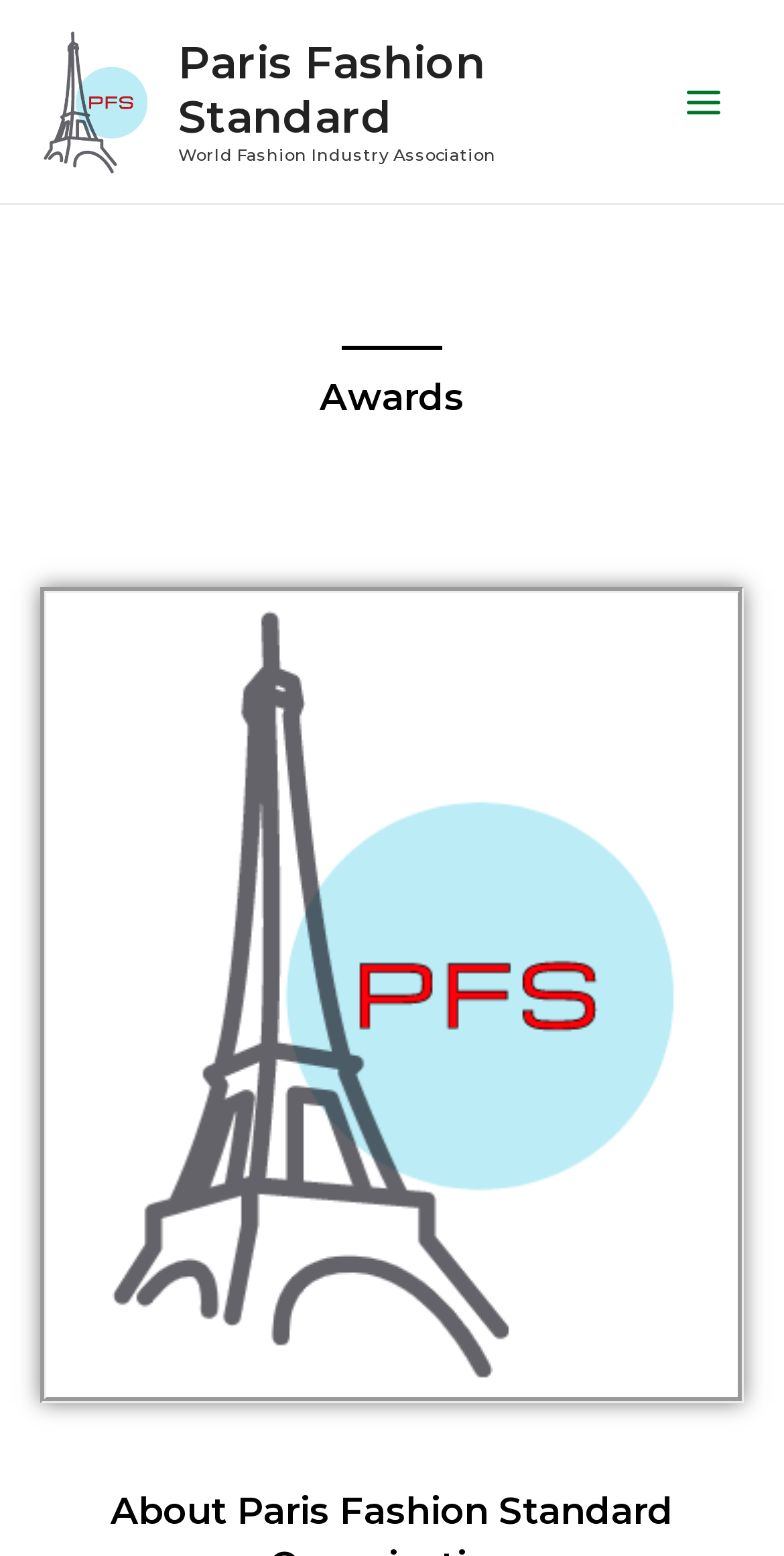Refer to the image and provide a thorough answer to this question:
What is the main menu button located at?

The main menu button is located at the top right corner of the webpage, with a bounding box of [0.845, 0.039, 0.949, 0.092].